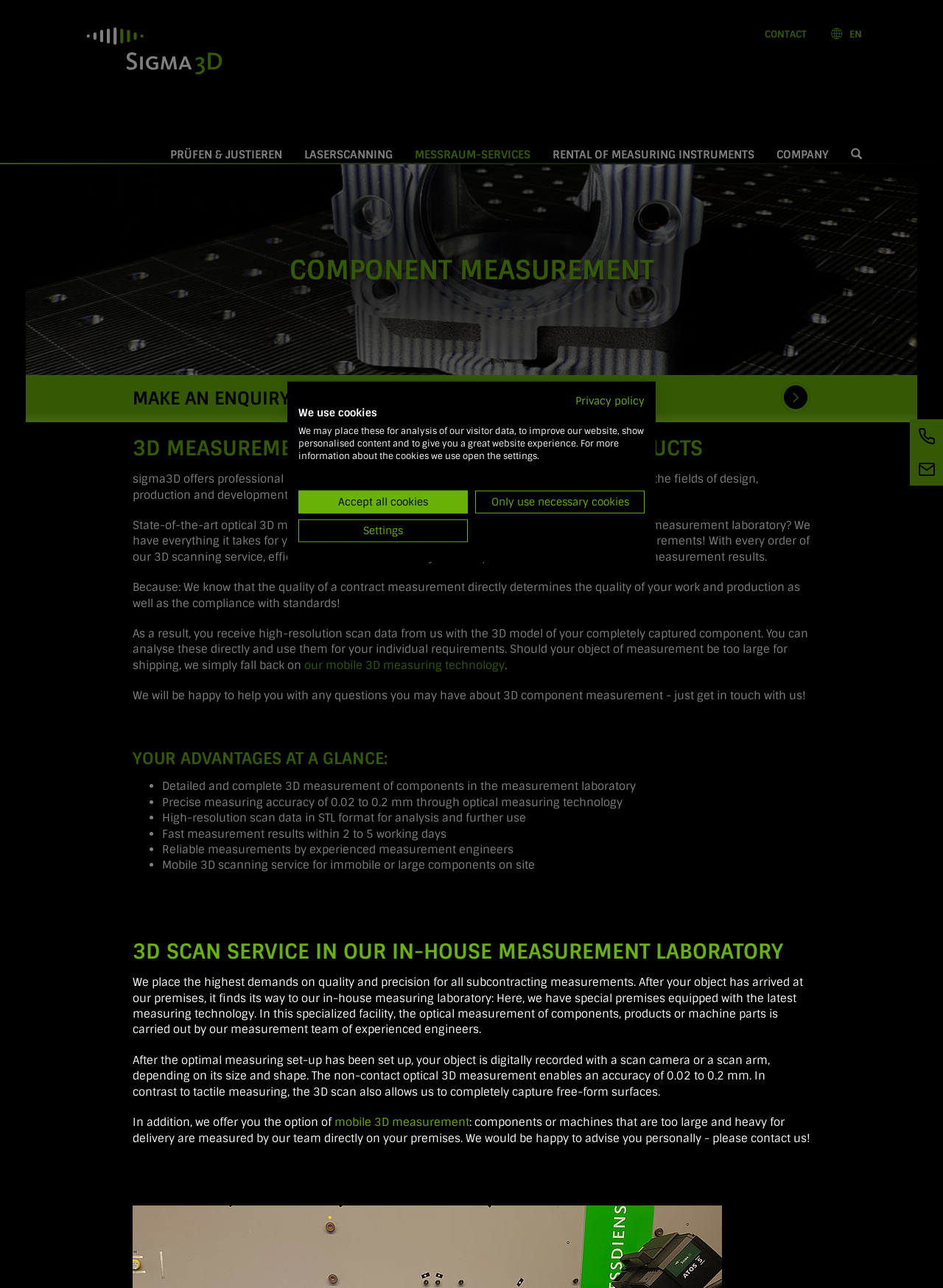Using floating point numbers between 0 and 1, provide the bounding box coordinates in the format (top-left x, top-left y, bottom-right x, bottom-right y). Locate the UI element described here: Settings

[0.316, 0.403, 0.496, 0.421]